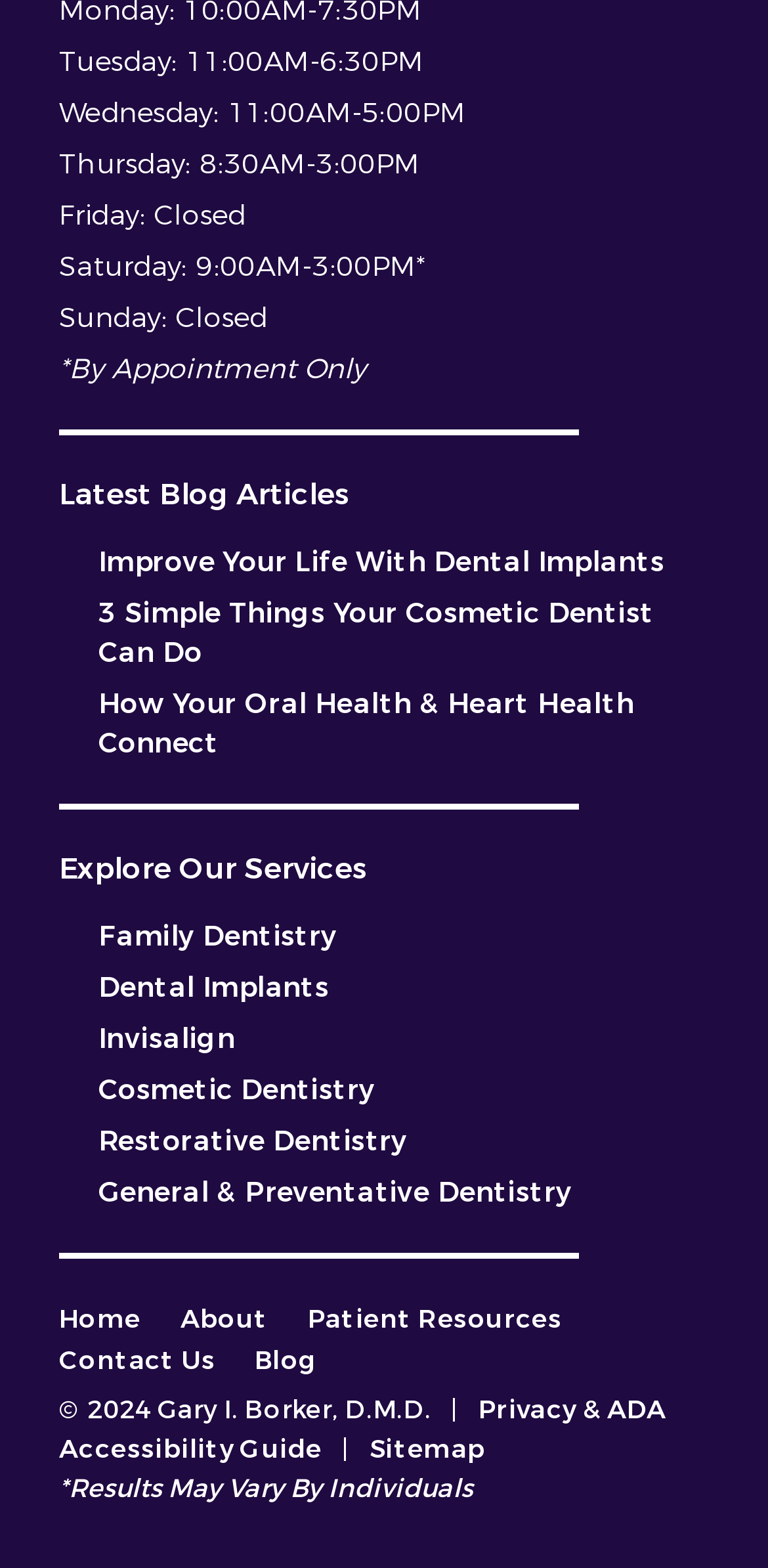Please locate the clickable area by providing the bounding box coordinates to follow this instruction: "Read about patient resources".

[0.4, 0.831, 0.732, 0.852]